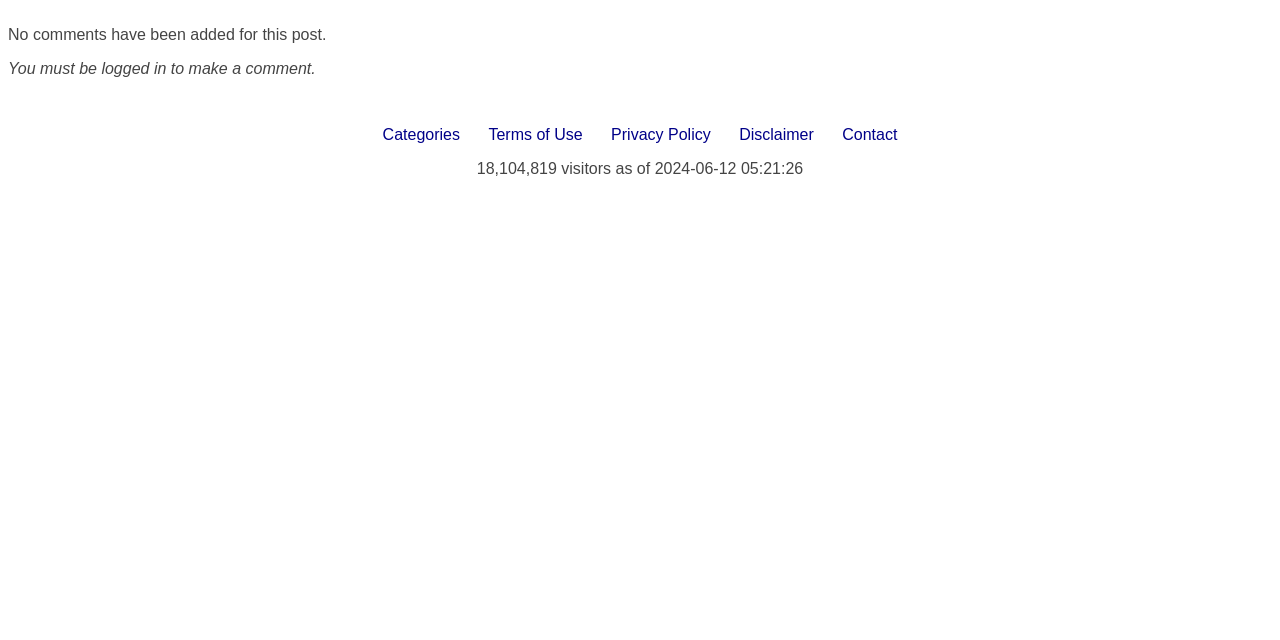Given the description Disclaimer, predict the bounding box coordinates of the UI element. Ensure the coordinates are in the format (top-left x, top-left y, bottom-right x, bottom-right y) and all values are between 0 and 1.

[0.568, 0.178, 0.645, 0.242]